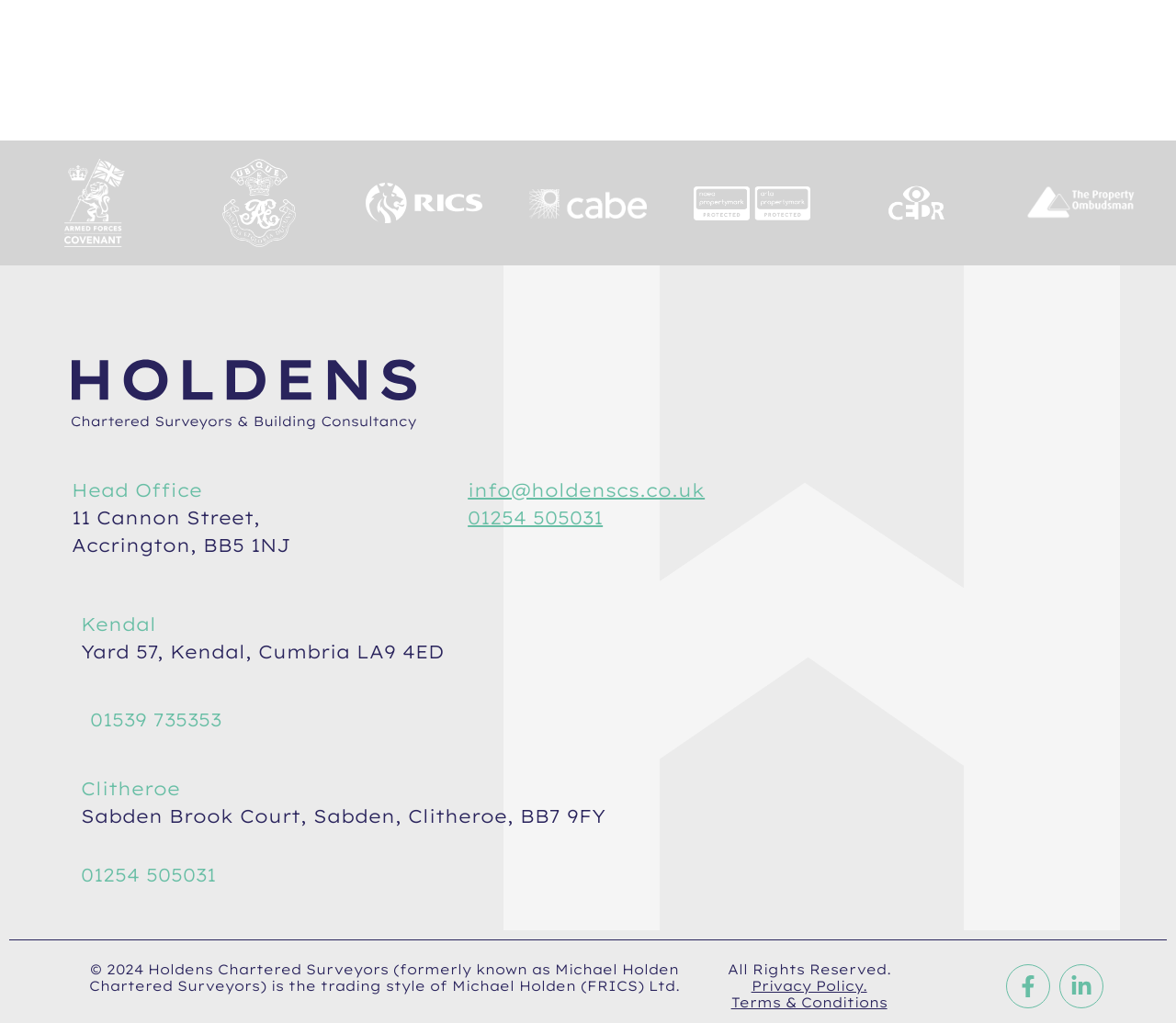Please find the bounding box coordinates of the element that must be clicked to perform the given instruction: "Contact via email". The coordinates should be four float numbers from 0 to 1, i.e., [left, top, right, bottom].

[0.398, 0.465, 0.599, 0.492]